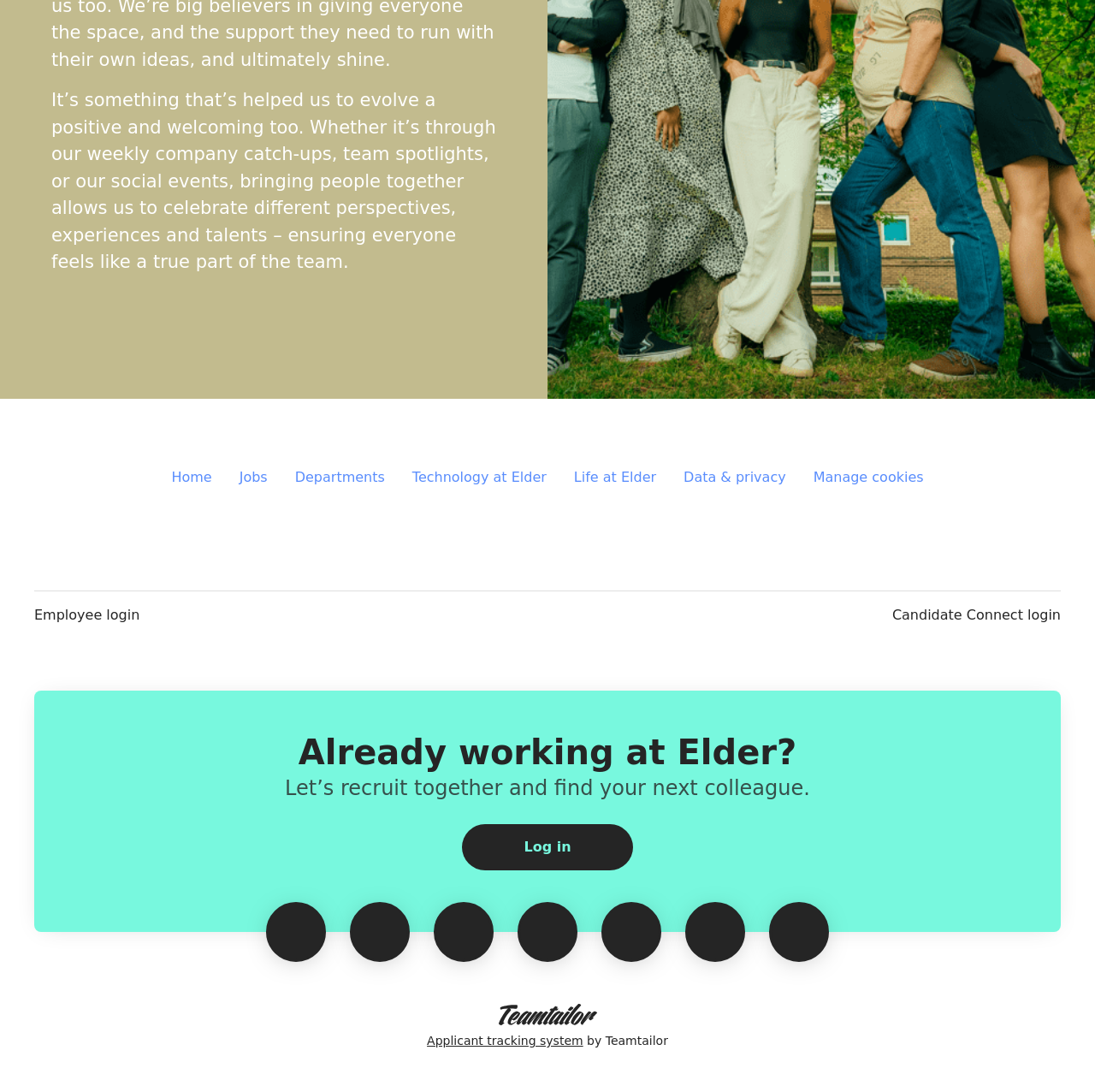Please find the bounding box coordinates of the element that you should click to achieve the following instruction: "View the 'Jobs' page". The coordinates should be presented as four float numbers between 0 and 1: [left, top, right, bottom].

[0.206, 0.428, 0.257, 0.447]